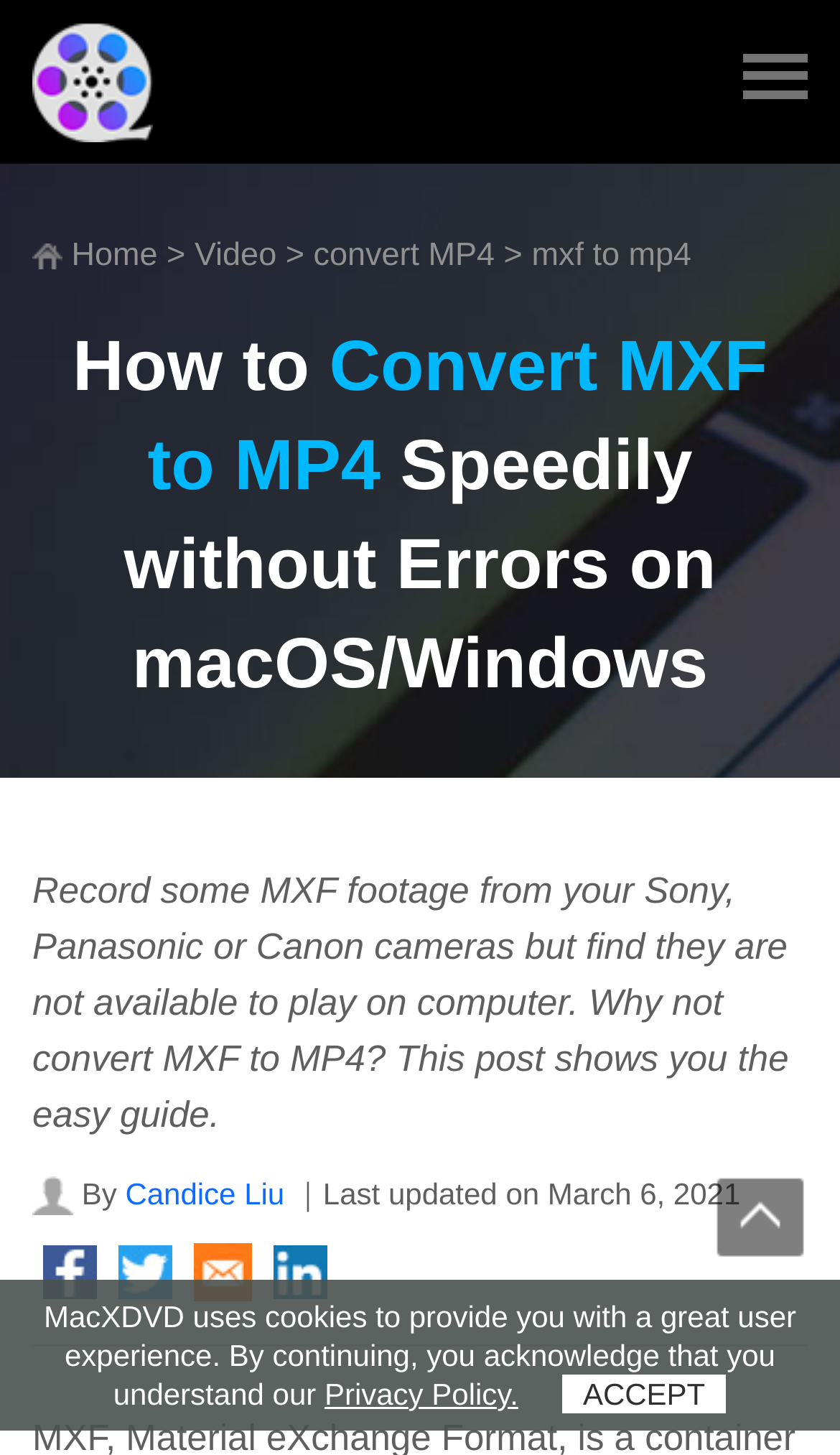Could you please study the image and provide a detailed answer to the question:
What is the benefit of converting MXF to MP4?

According to the webpage content, one of the benefits of converting MXF files to MP4 format is that it allows users to play the footage on their computers, which may not be possible with the original MXF files.